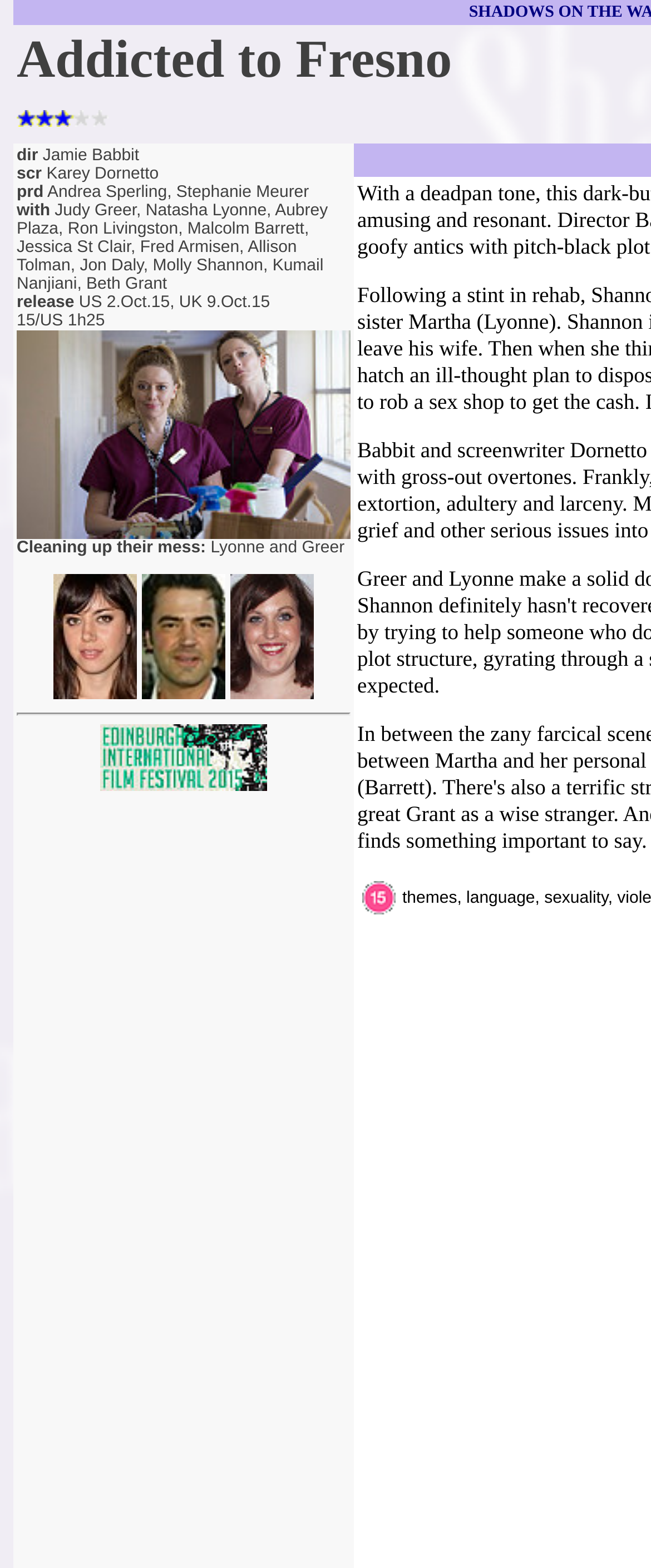Locate the bounding box coordinates of the UI element described by: "alt="cert 15"". Provide the coordinates as four float numbers between 0 and 1, formatted as [left, top, right, bottom].

[0.556, 0.57, 0.608, 0.588]